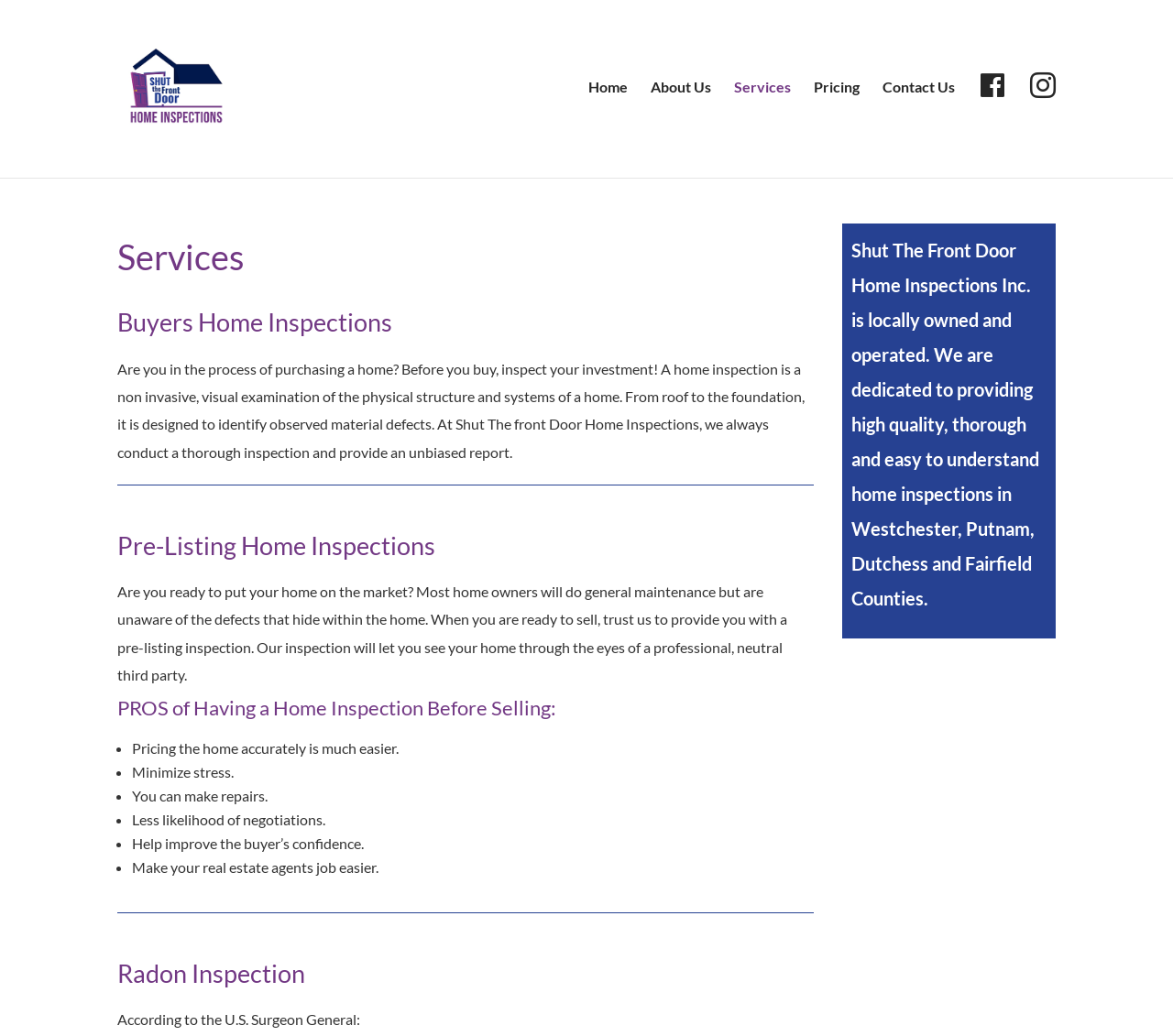What counties does the company serve?
Based on the image, provide a one-word or brief-phrase response.

Westchester, Putnam, Dutchess, and Fairfield